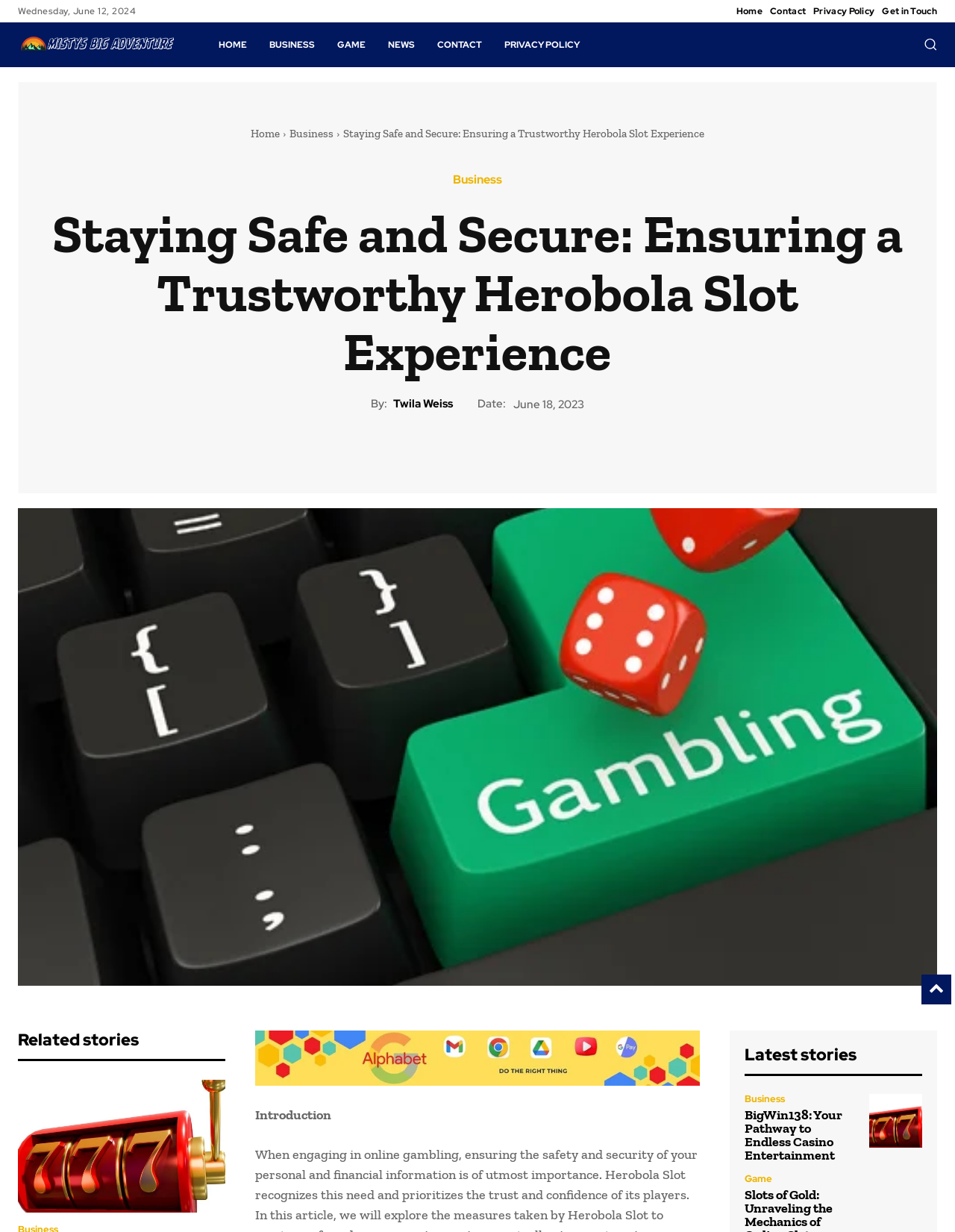Point out the bounding box coordinates of the section to click in order to follow this instruction: "Check the Privacy Policy".

[0.852, 0.0, 0.916, 0.018]